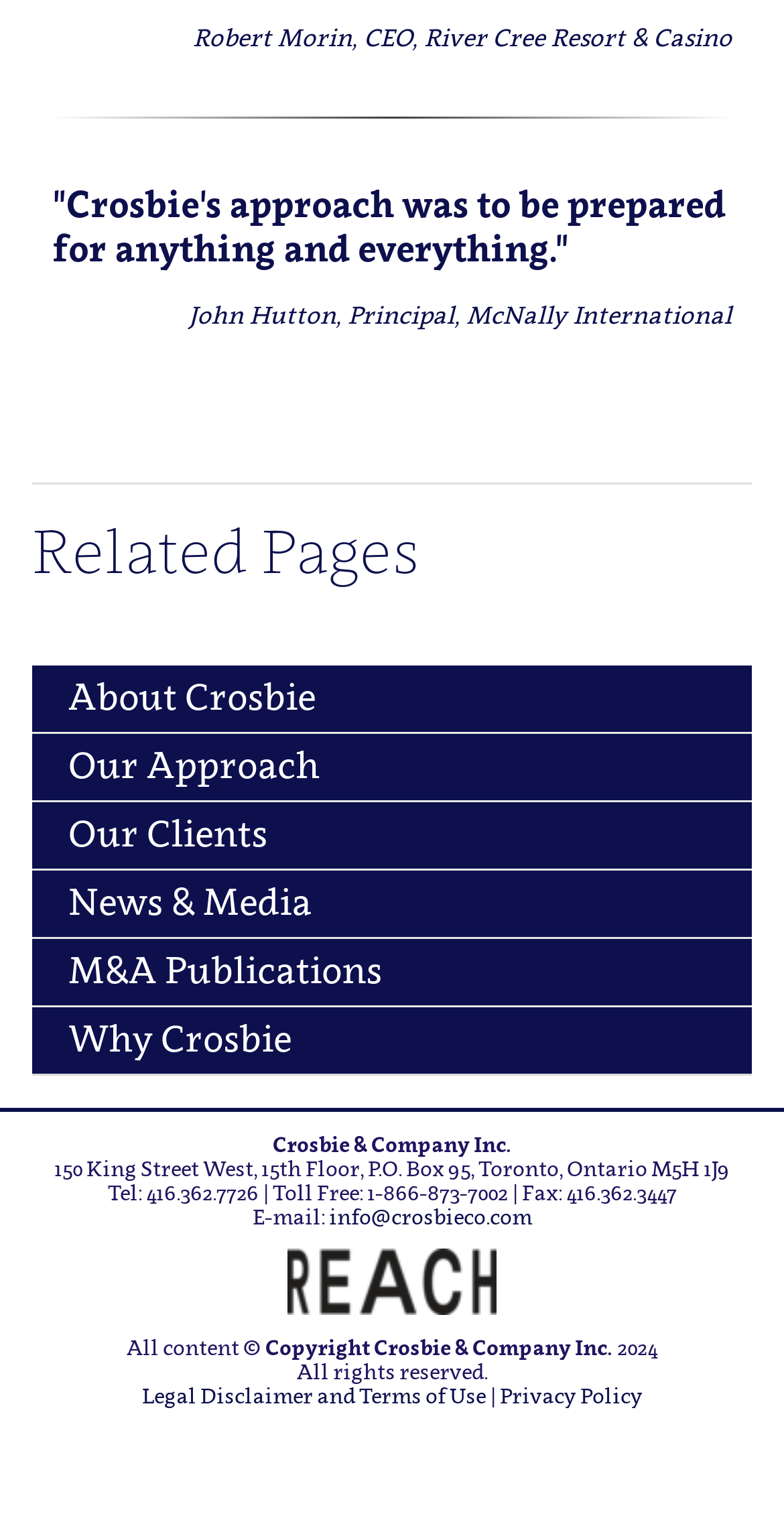Based on the image, please elaborate on the answer to the following question:
Who is the CEO of River Cree Resort & Casino?

The answer can be found in the first heading element on the webpage, which states 'Robert Morin, CEO, River Cree Resort & Casino'.